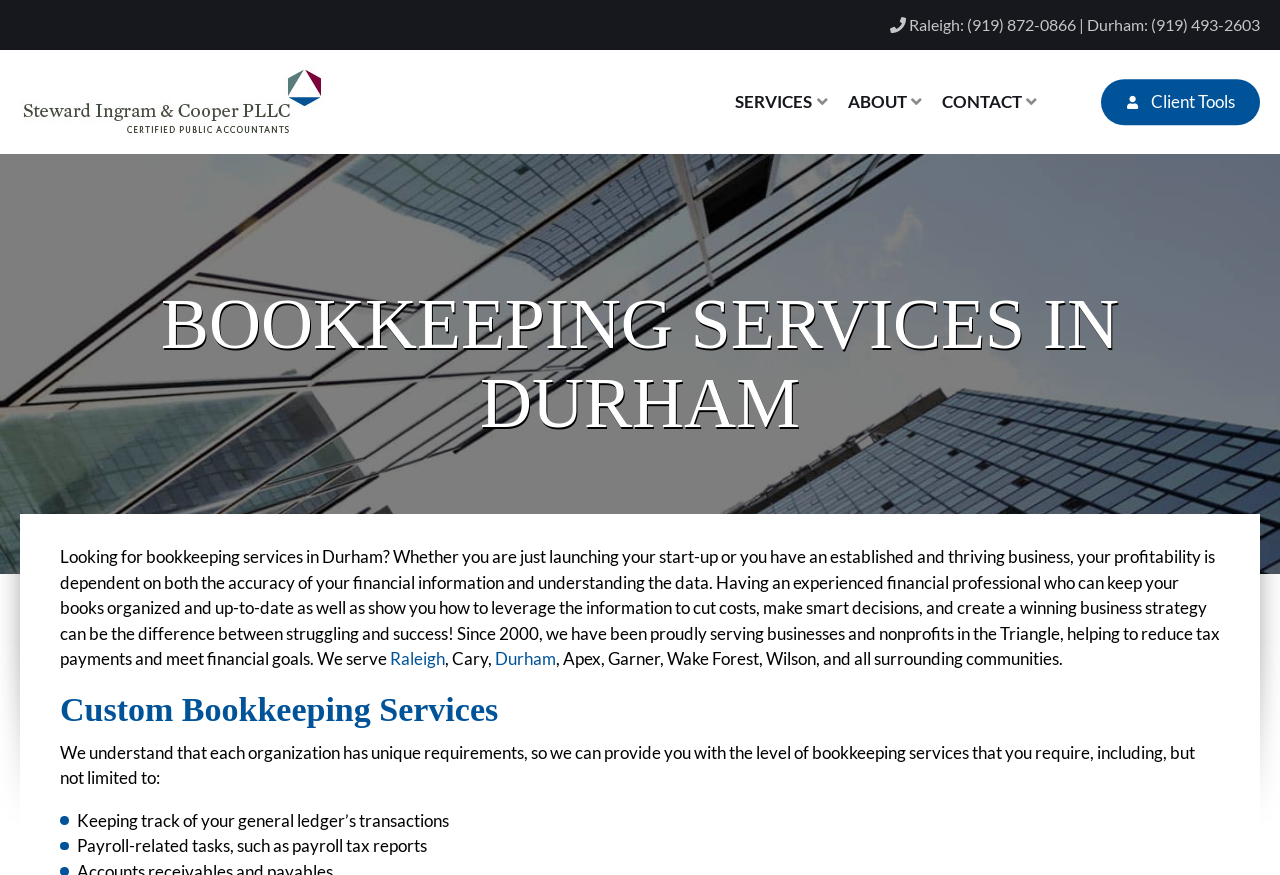What is the company name?
Based on the screenshot, respond with a single word or phrase.

Steward Ingram & Cooper PLLC